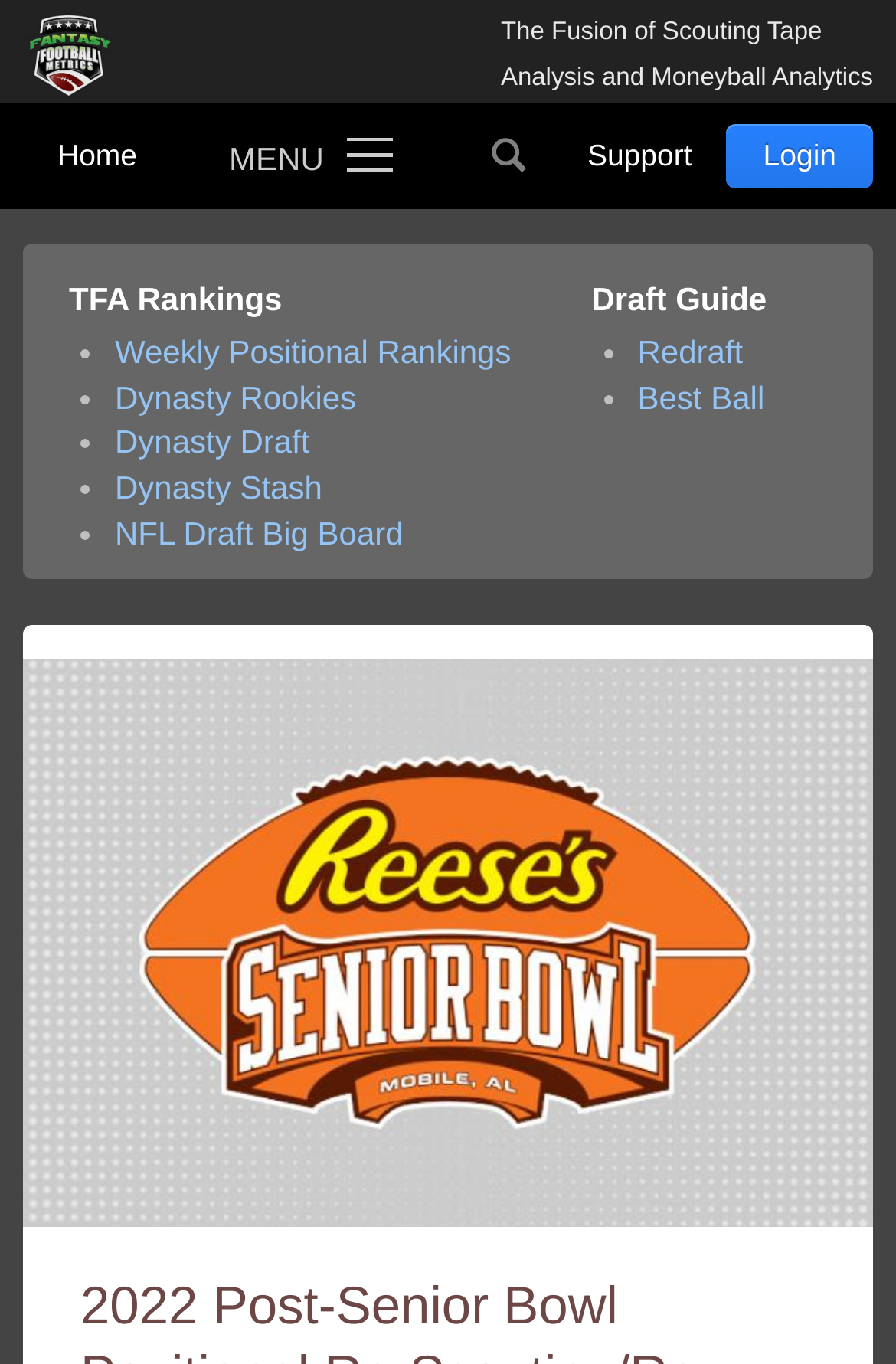How many sections are there in the main content area?
Provide a well-explained and detailed answer to the question.

I looked at the elements in the main content area and found two headings: 'TFA Rankings' and 'Draft Guide'. These headings suggest that there are two sections in the main content area.